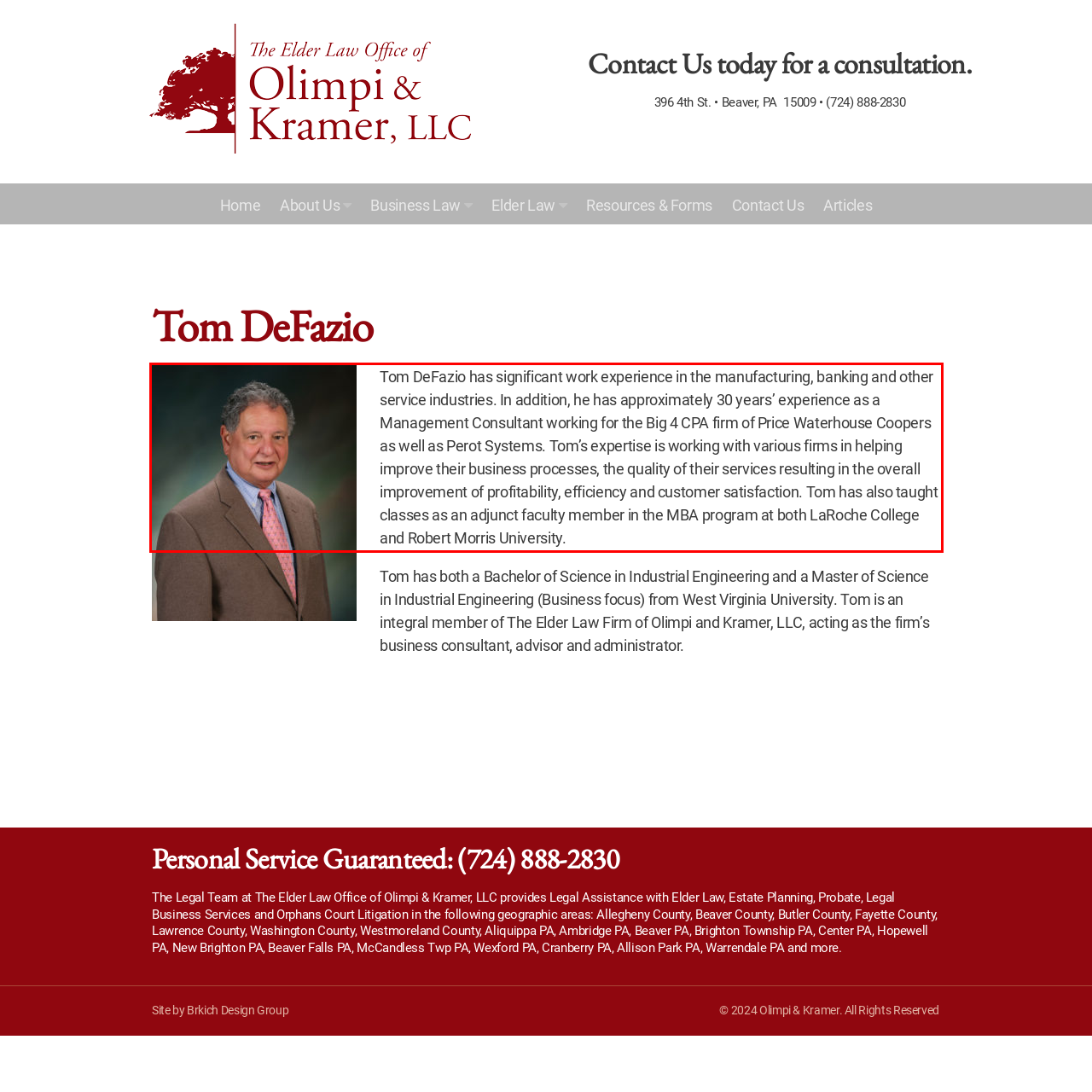You are looking at a screenshot of a webpage with a red rectangle bounding box. Use OCR to identify and extract the text content found inside this red bounding box.

Tom DeFazio has significant work experience in the manufacturing, banking and other service industries. In addition, he has approximately 30 years’ experience as a Management Consultant working for the Big 4 CPA firm of Price Waterhouse Coopers as well as Perot Systems. Tom’s expertise is working with various firms in helping improve their business processes, the quality of their services resulting in the overall improvement of profitability, efficiency and customer satisfaction. Tom has also taught classes as an adjunct faculty member in the MBA program at both LaRoche College and Robert Morris University.